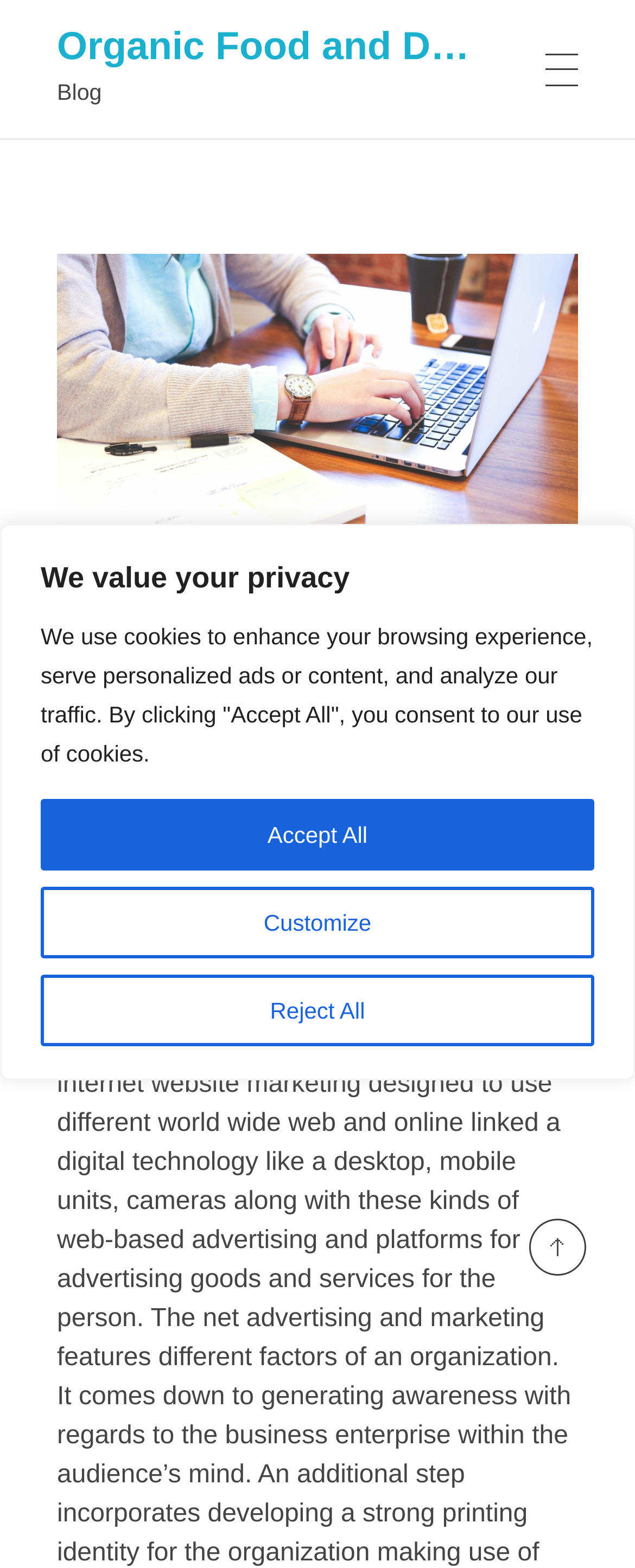What is the category of the blog?
Provide an in-depth and detailed answer to the question.

I determined the category of the blog by looking at the heading element 'Organic Food and Drink' which is a child of the root element, indicating that it is a category or a section of the blog.